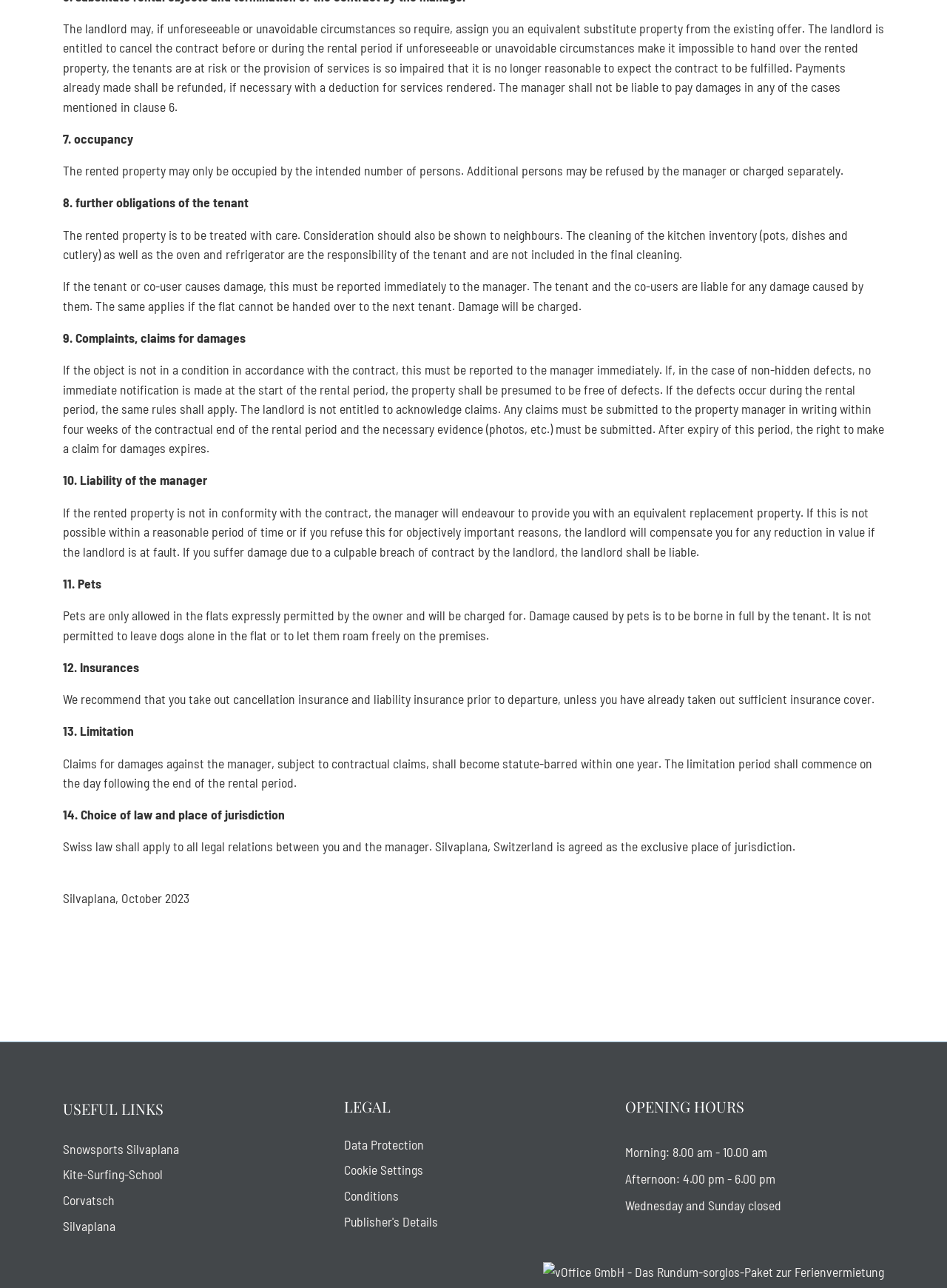Carefully observe the image and respond to the question with a detailed answer:
What is the exclusive place of jurisdiction for legal relations?

According to the webpage, Swiss law shall apply to all legal relations between the tenant and the manager, and Silvaplana, Switzerland is agreed as the exclusive place of jurisdiction.